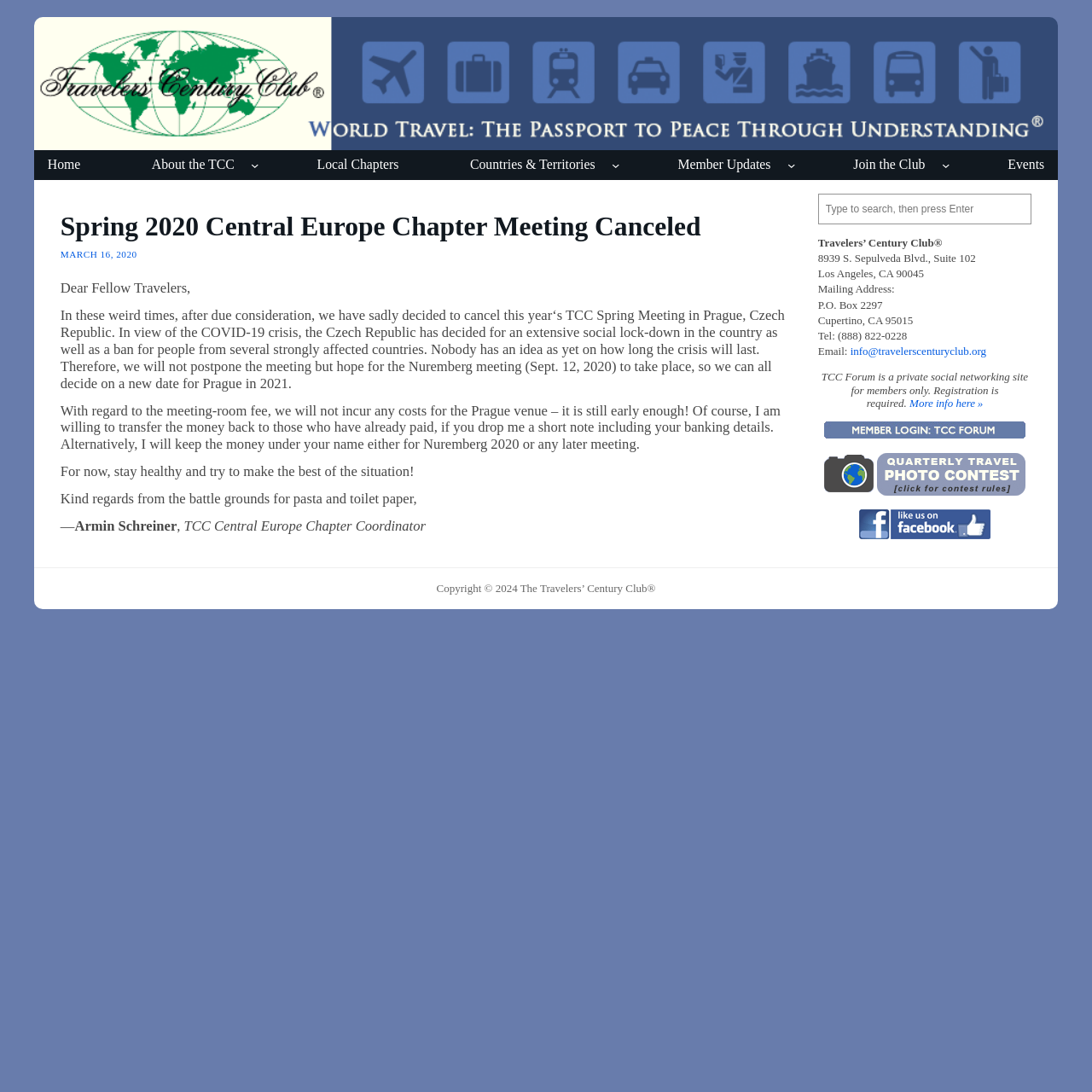Elaborate on the webpage's design and content in a detailed caption.

The webpage is about the Travelers' Century Club, specifically announcing the cancellation of the Spring 2020 Central Europe Chapter Meeting due to the COVID-19 crisis. 

At the top of the page, there is a navigation bar with links to various sections of the website, including "Home", "About the TCC", "Local Chapters", "Countries & Territories", "Member Updates", "Join the Club", and "Events". 

Below the navigation bar, there is a heading announcing the cancellation of the meeting, followed by a message from the chapter coordinator, Armin Schreiner, explaining the reason for the cancellation and providing information about refunds and future meetings. 

On the right side of the page, there is a search box and a section with the club's contact information, including address, phone number, and email. 

At the bottom of the page, there are several figures, likely social media links, and a content information section with a copyright notice.